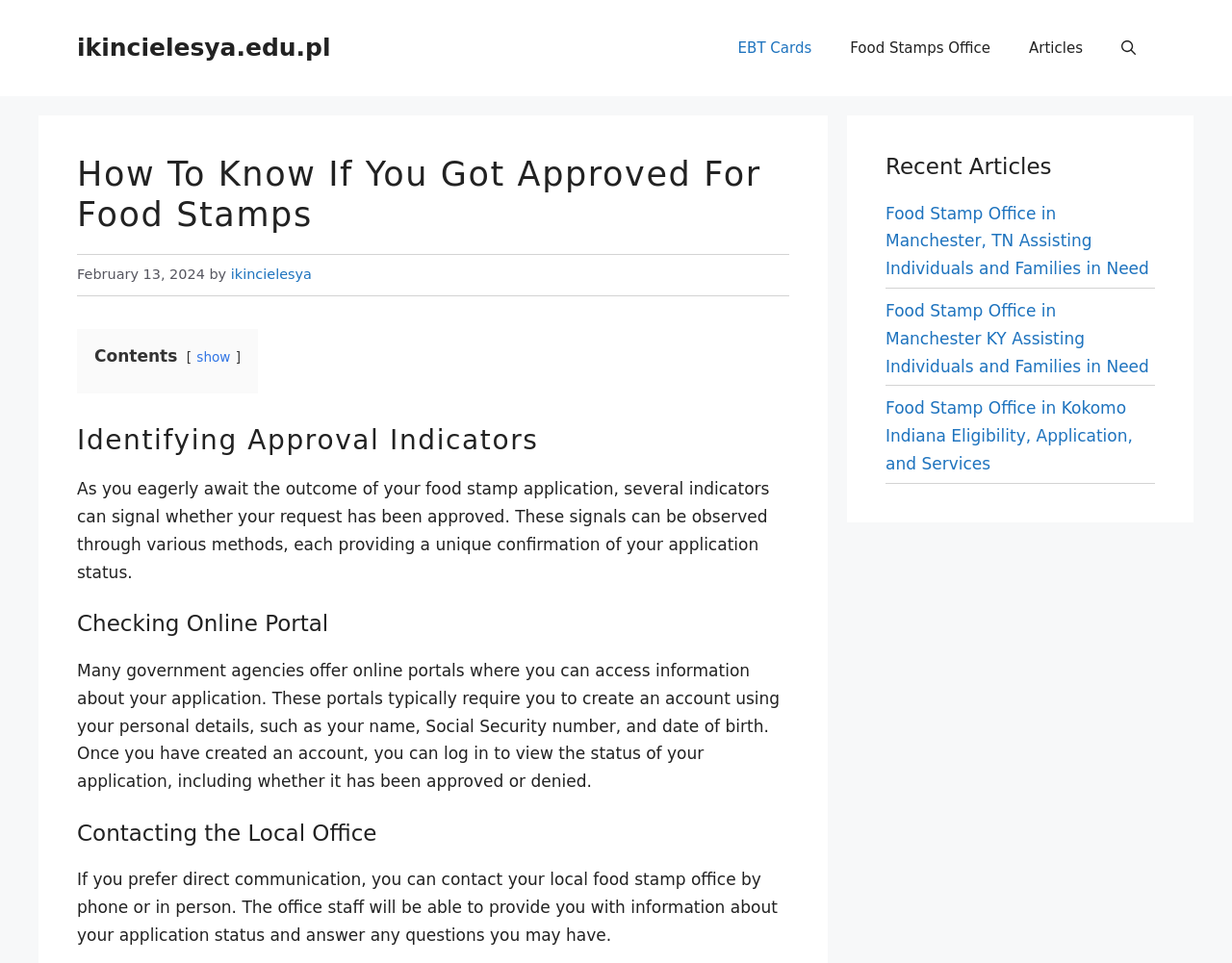Please locate the bounding box coordinates for the element that should be clicked to achieve the following instruction: "Read the article 'Food Stamp Office in Manchester, TN Assisting Individuals and Families in Need'". Ensure the coordinates are given as four float numbers between 0 and 1, i.e., [left, top, right, bottom].

[0.719, 0.211, 0.933, 0.289]